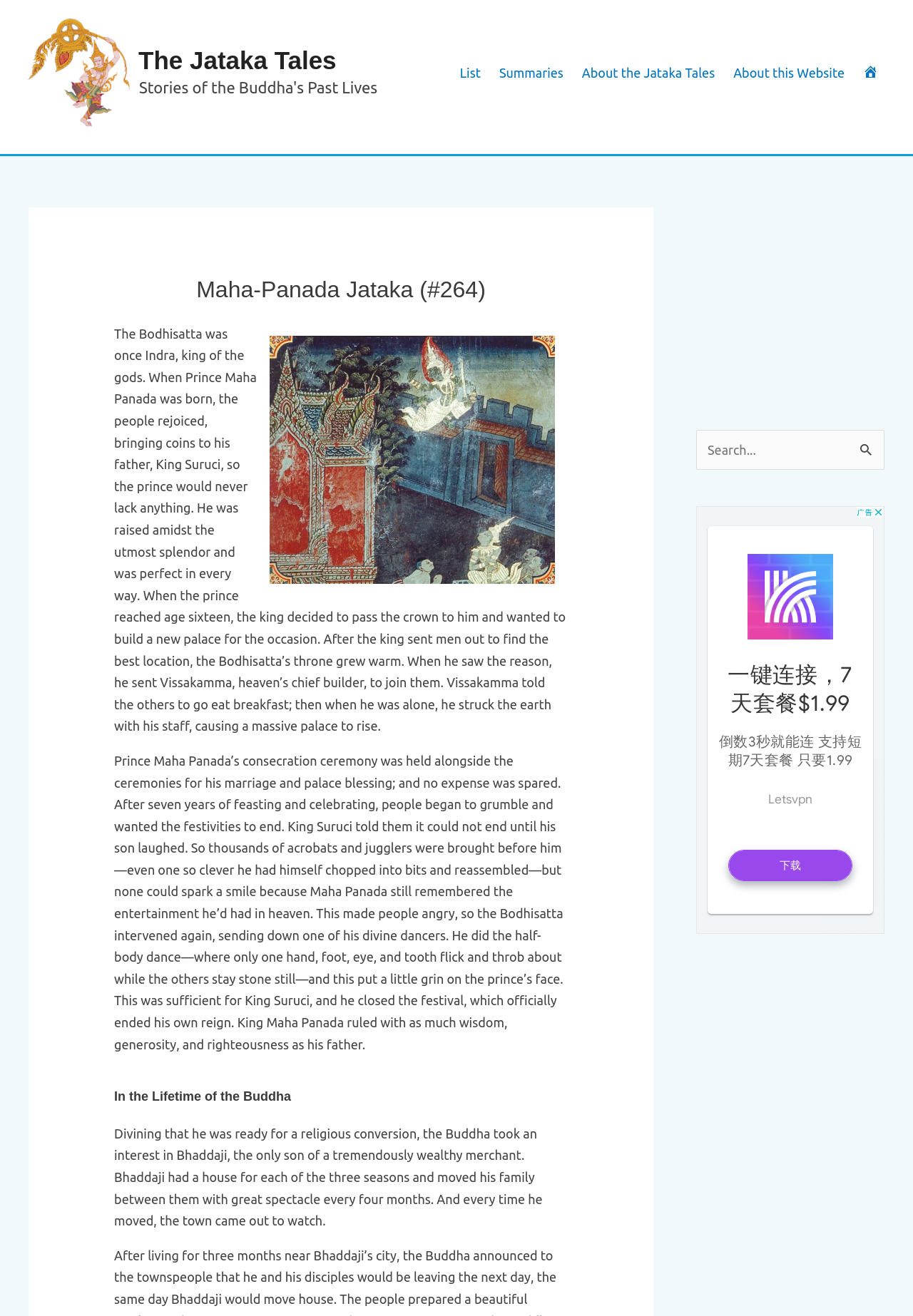What was Bhaddaji's occupation?
Refer to the screenshot and deliver a thorough answer to the question presented.

Bhaddaji was the son of a tremendously wealthy merchant. This information can be obtained from the StaticText element with ID 111, which describes the life of Bhaddaji.